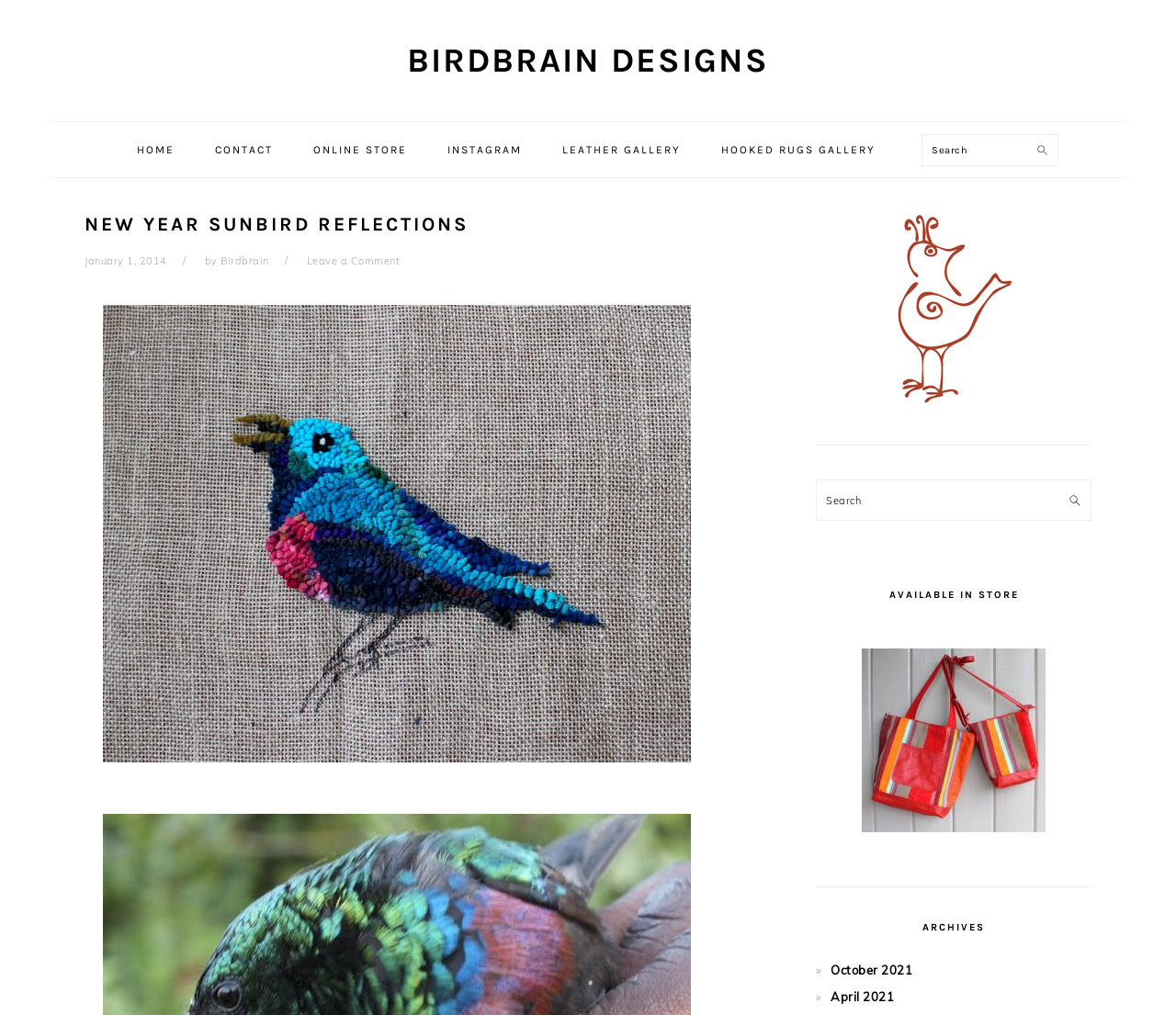Locate the bounding box coordinates of the clickable region to complete the following instruction: "View the melon pouch 1."

[0.733, 0.808, 0.889, 0.823]